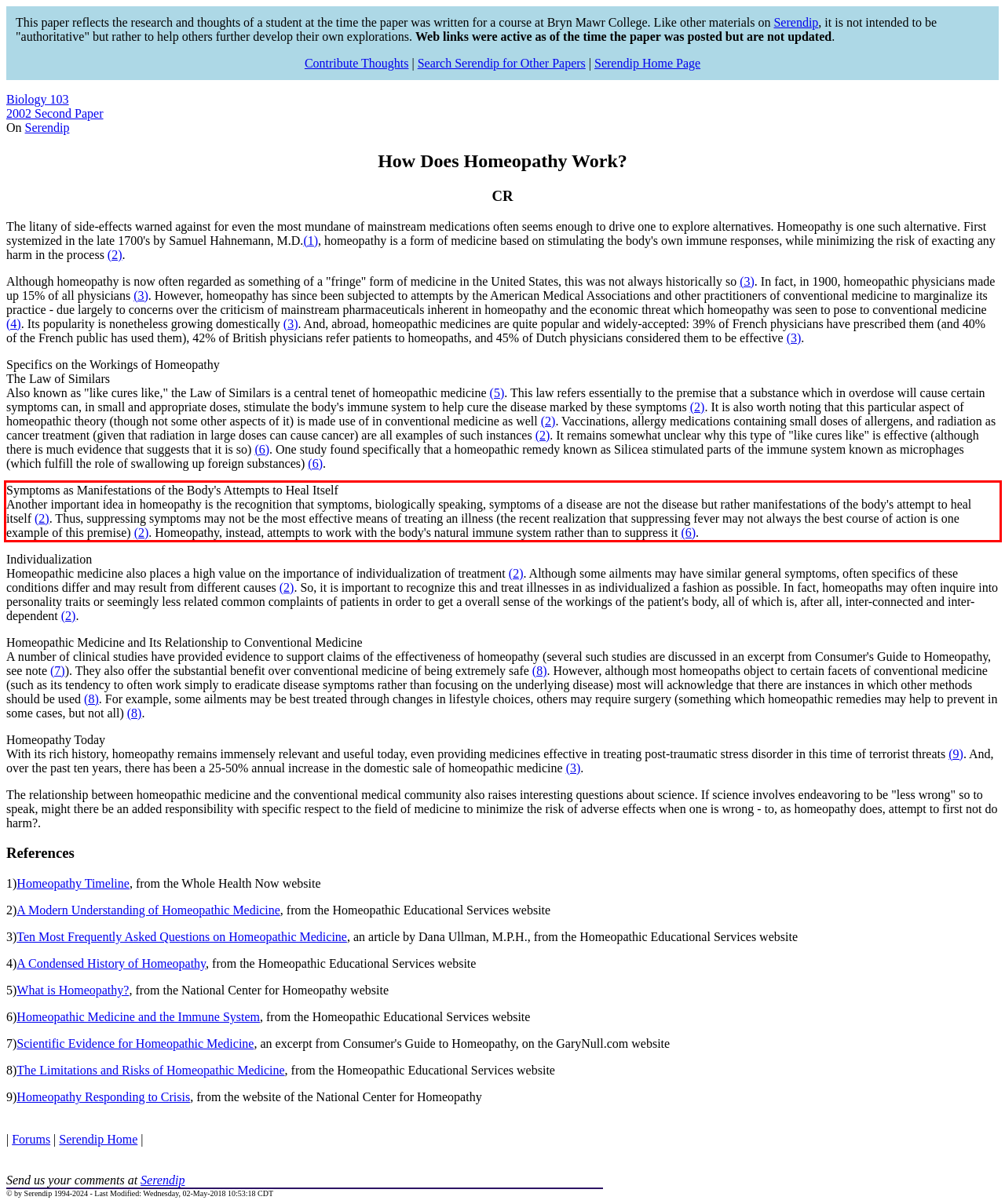Identify and transcribe the text content enclosed by the red bounding box in the given screenshot.

Symptoms as Manifestations of the Body's Attempts to Heal Itself Another important idea in homeopathy is the recognition that symptoms, biologically speaking, symptoms of a disease are not the disease but rather manifestations of the body's attempt to heal itself (2). Thus, suppressing symptoms may not be the most effective means of treating an illness (the recent realization that suppressing fever may not always the best course of action is one example of this premise) (2). Homeopathy, instead, attempts to work with the body's natural immune system rather than to suppress it (6).